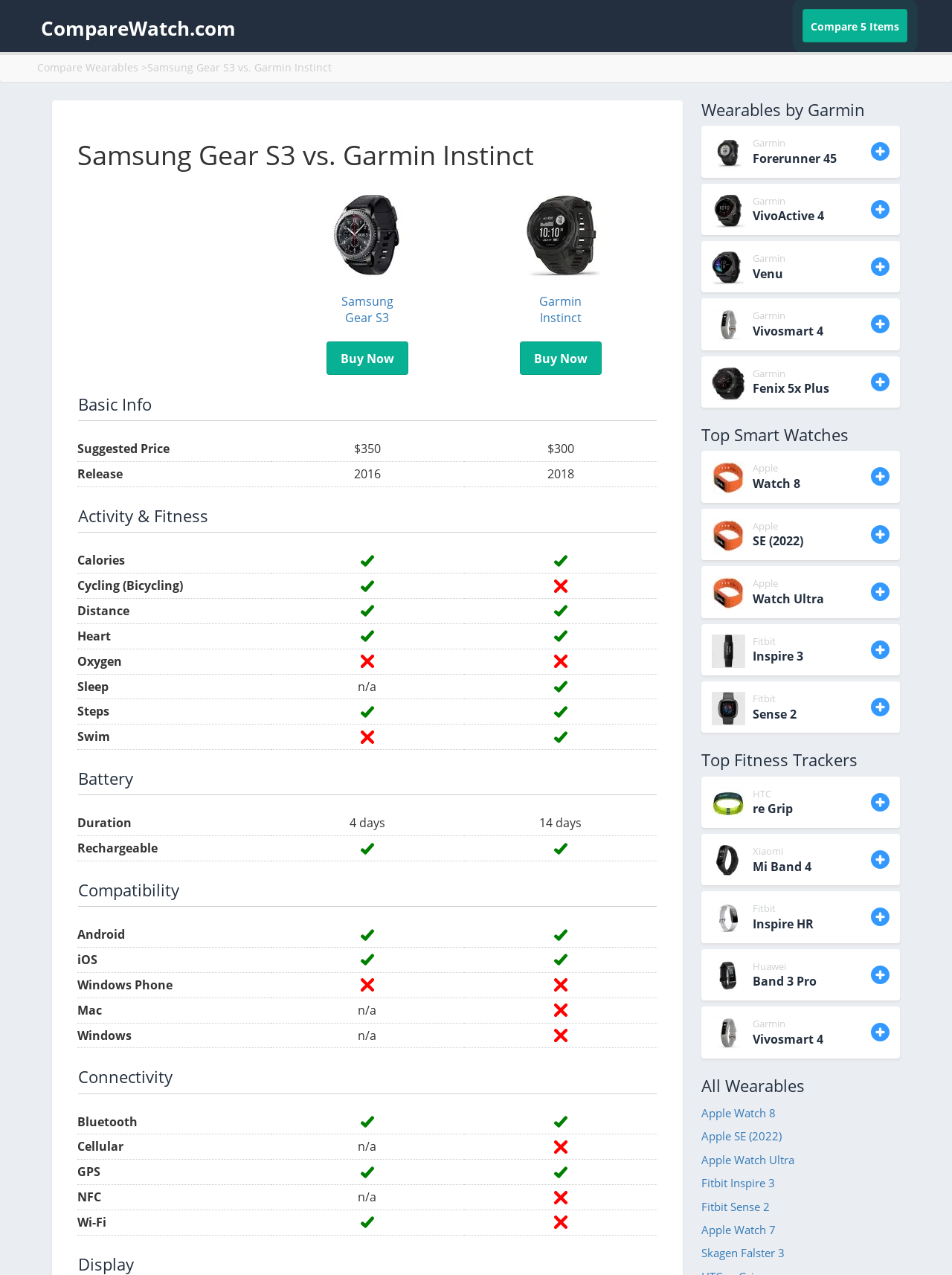Pinpoint the bounding box coordinates of the element that must be clicked to accomplish the following instruction: "View Battery". The coordinates should be in the format of four float numbers between 0 and 1, i.e., [left, top, right, bottom].

[0.082, 0.589, 0.689, 0.624]